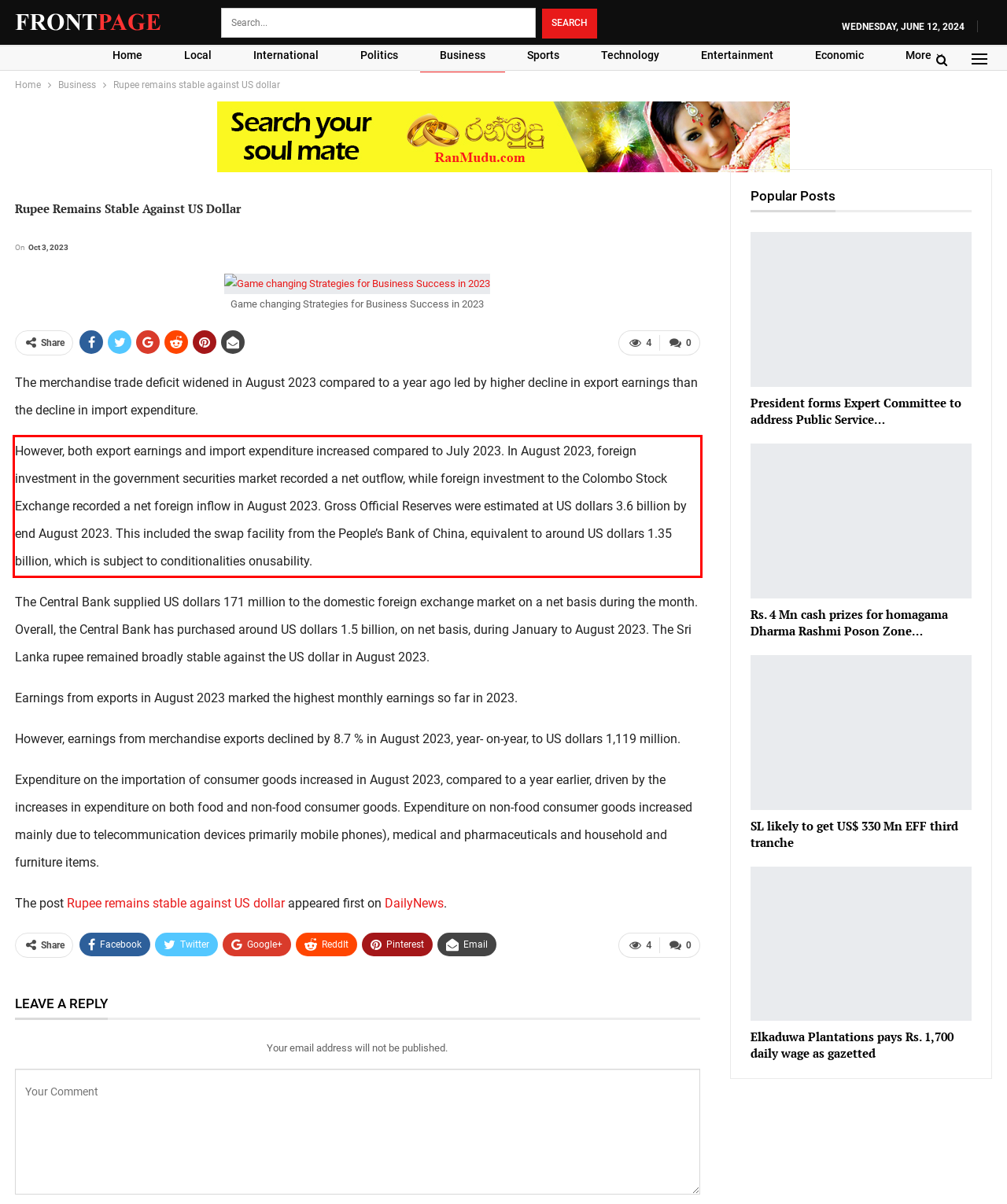Analyze the screenshot of the webpage and extract the text from the UI element that is inside the red bounding box.

However, both export earnings and import expenditure increased compared to July 2023. In August 2023, foreign investment in the government securities market recorded a net outflow, while foreign investment to the Colombo Stock Exchange recorded a net foreign inflow in August 2023. Gross Official Reserves were estimated at US dollars 3.6 billion by end August 2023. This included the swap facility from the People’s Bank of China, equivalent to around US dollars 1.35 billion, which is subject to conditionalities onusability.